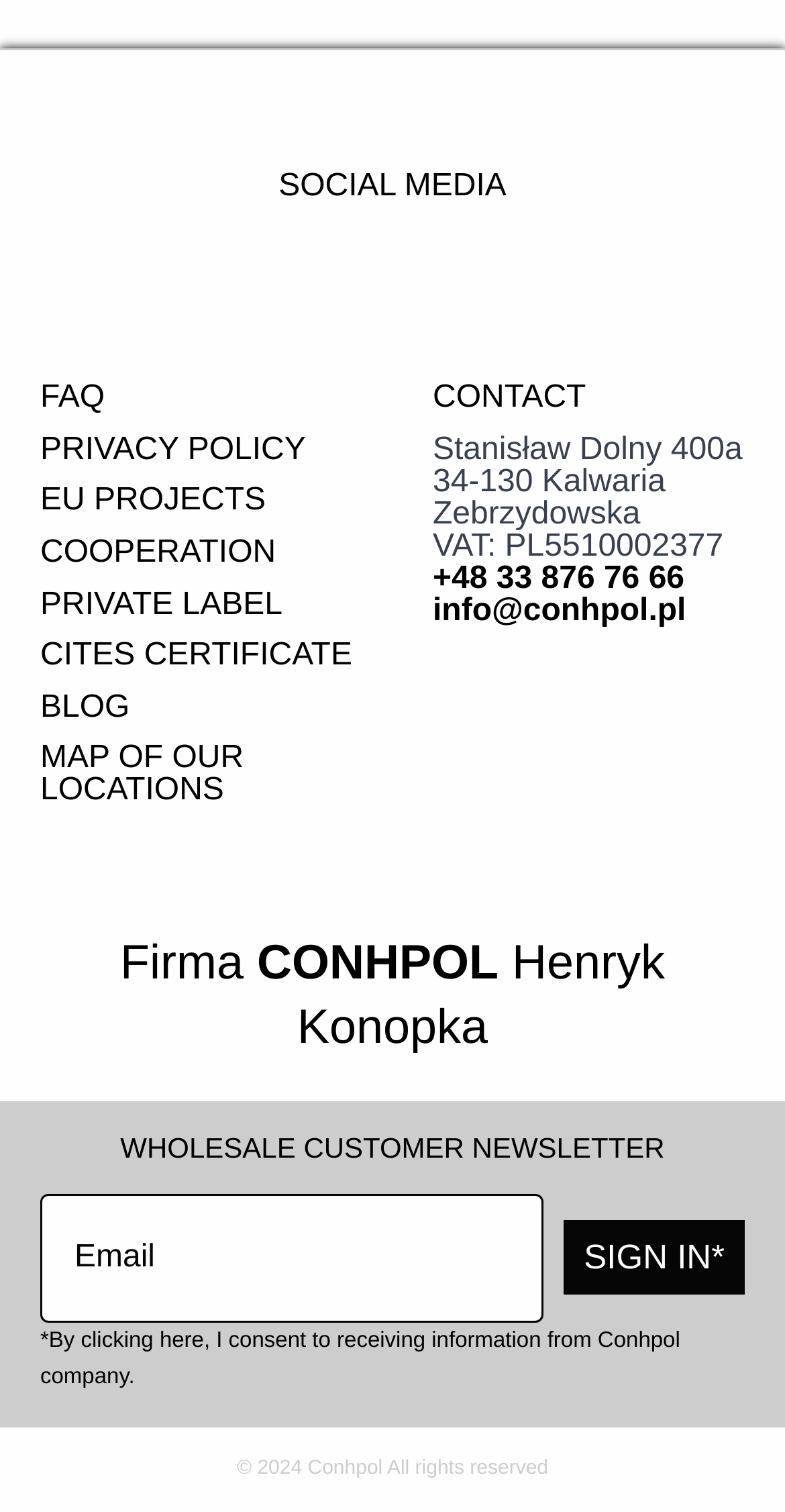Find the bounding box coordinates for the area that must be clicked to perform this action: "Click on the MAP OF OUR LOCATIONS link".

[0.051, 0.49, 0.31, 0.534]